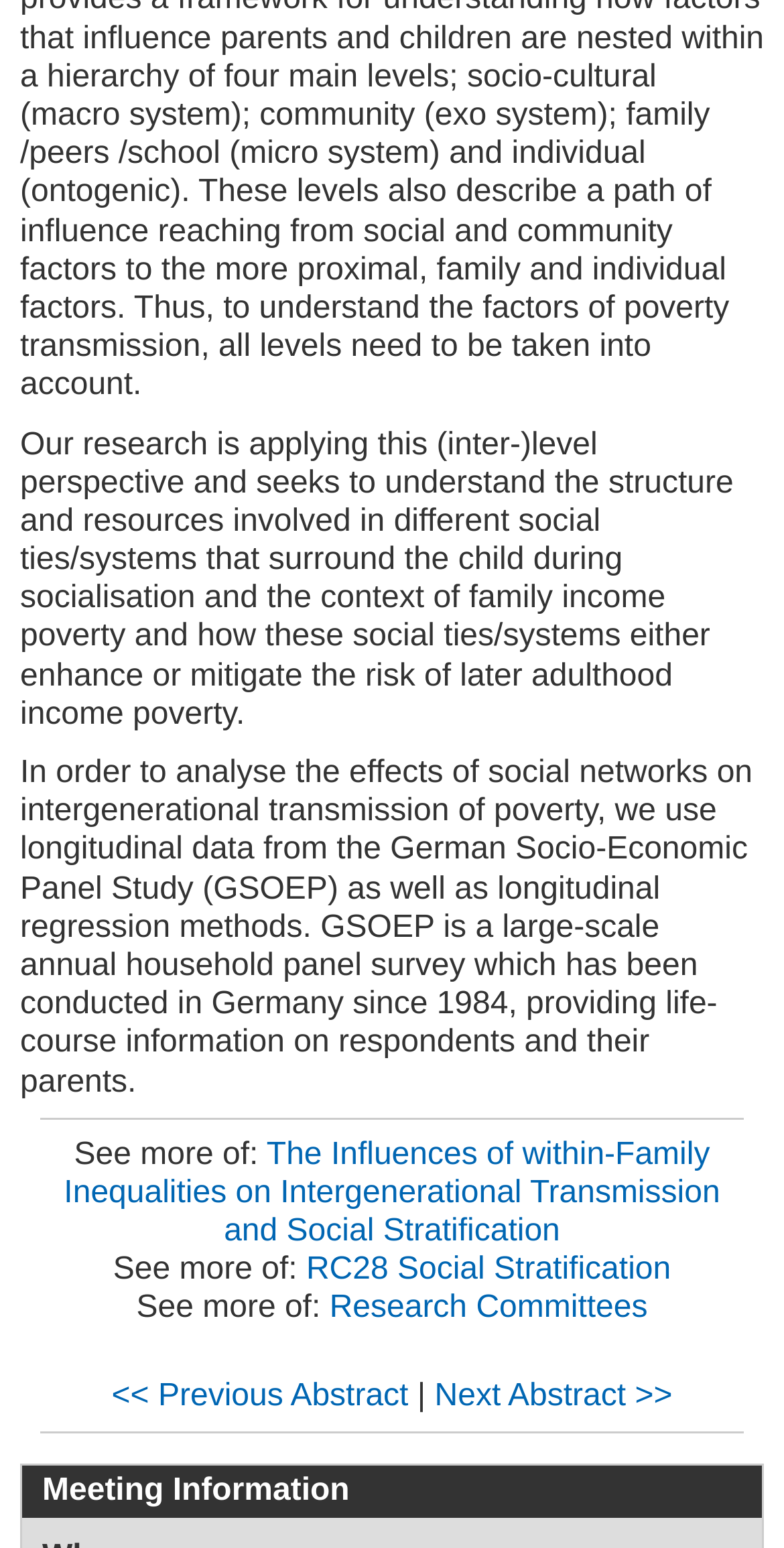Please answer the following question using a single word or phrase: 
What is the research about?

Social ties and poverty